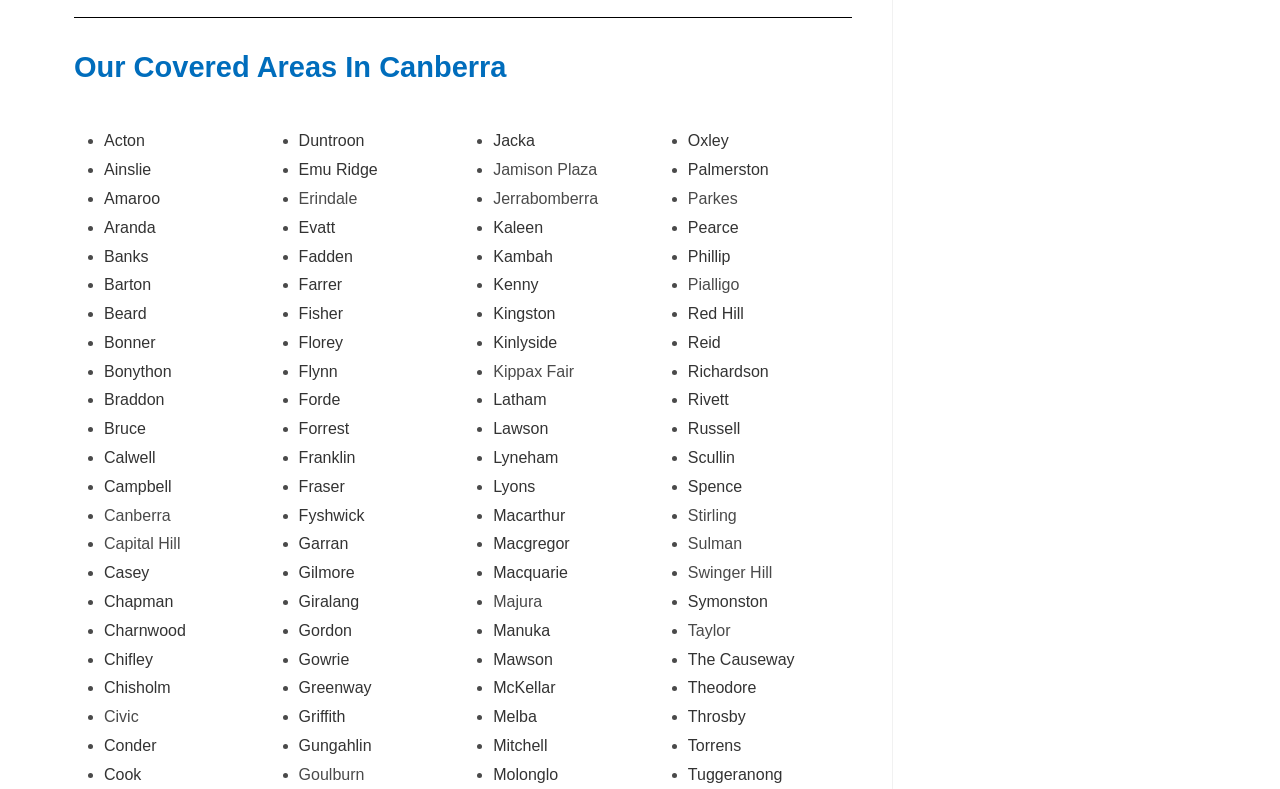Could you determine the bounding box coordinates of the clickable element to complete the instruction: "Click on Acton"? Provide the coordinates as four float numbers between 0 and 1, i.e., [left, top, right, bottom].

[0.081, 0.168, 0.113, 0.189]